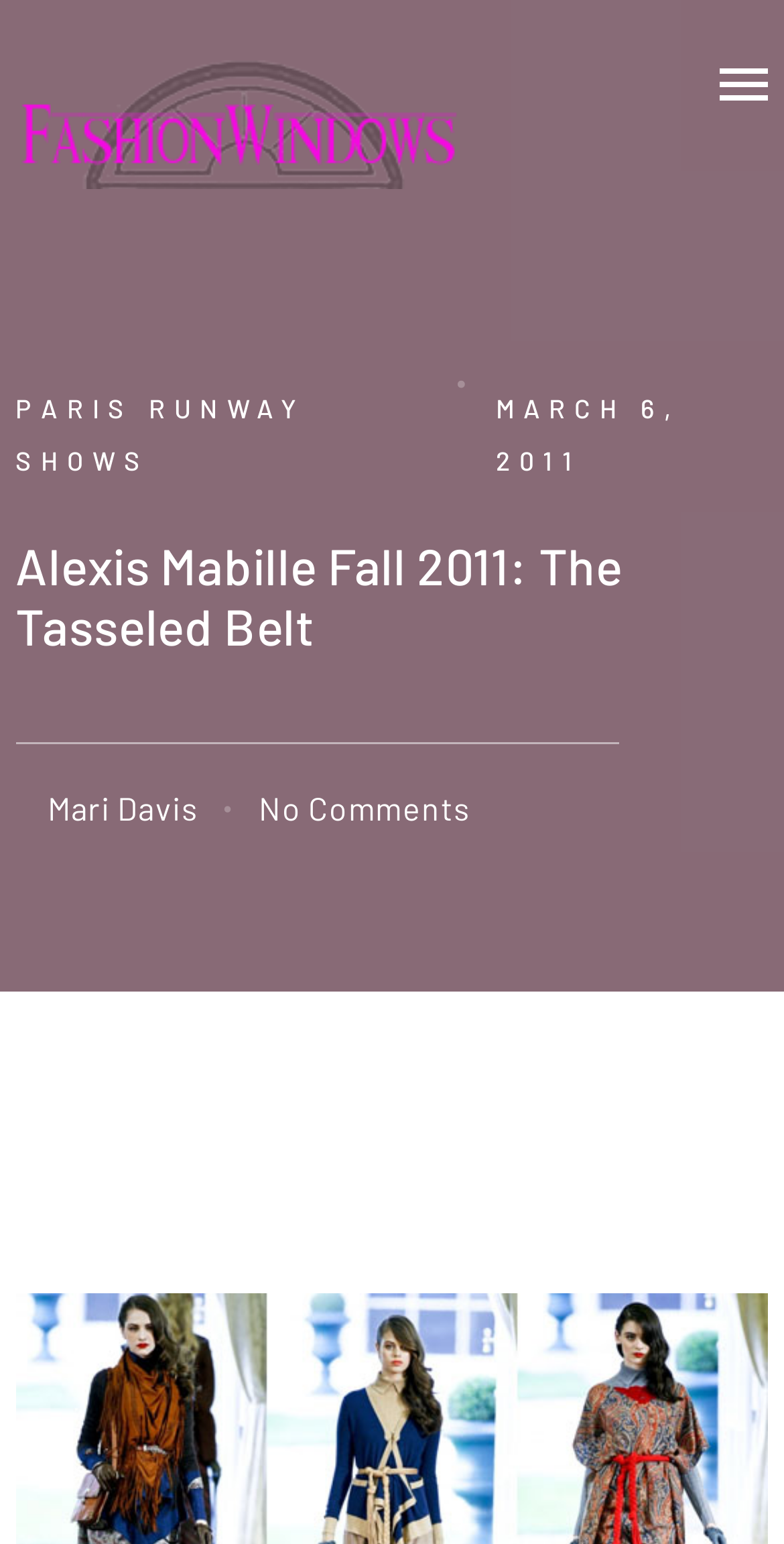Locate and provide the bounding box coordinates for the HTML element that matches this description: "Paris".

[0.02, 0.254, 0.17, 0.275]